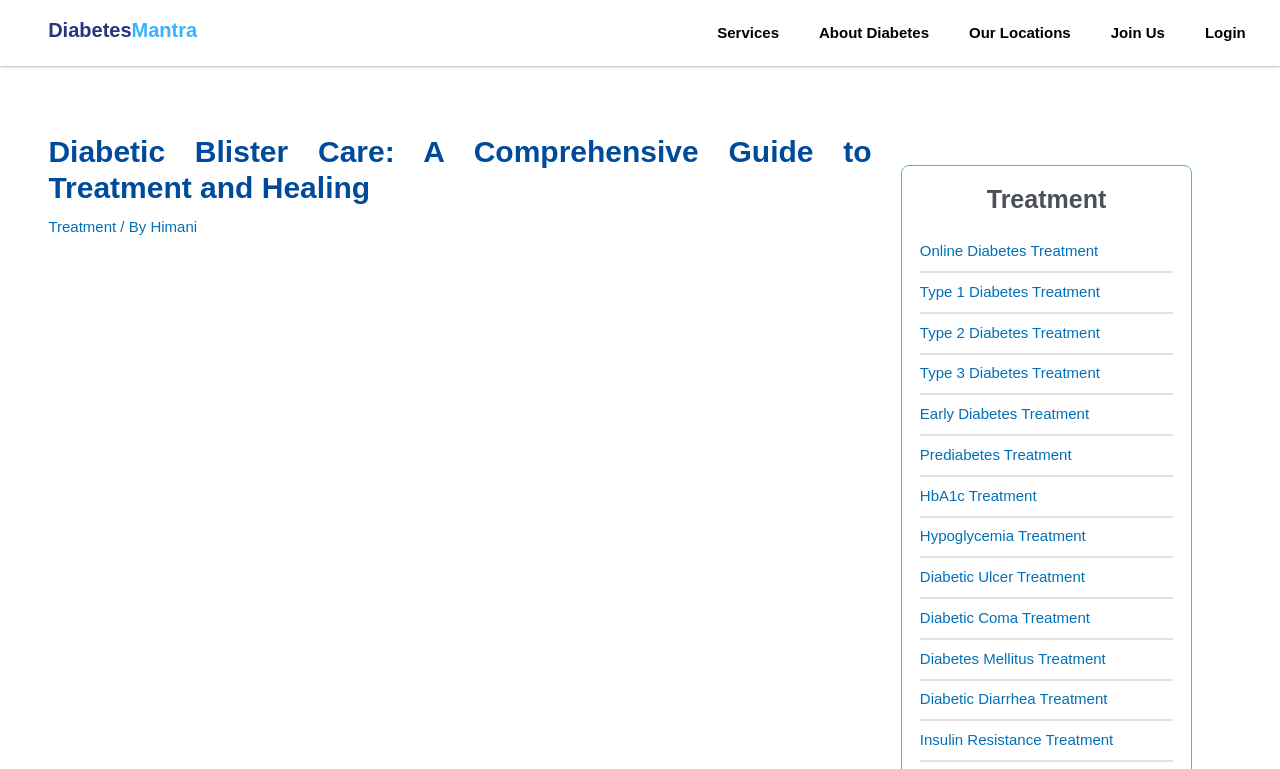How many types of diabetes treatment are listed?
Answer the question in as much detail as possible.

The webpage lists 7 types of diabetes treatment, including Type 1, Type 2, Type 3, Early, Prediabetes, HbA1c, and Hypoglycemia, which are located in the middle section of the webpage.